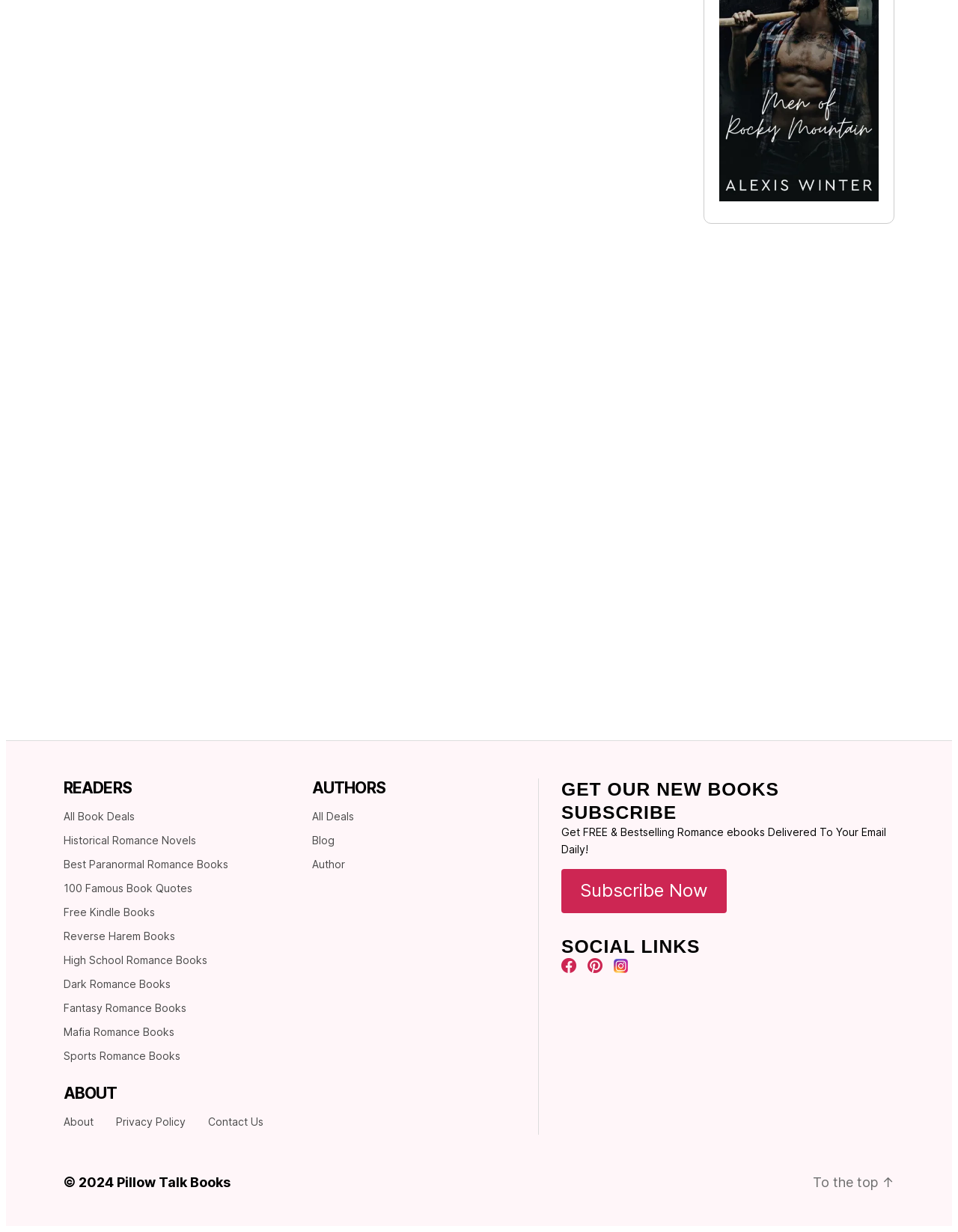Locate the bounding box coordinates of the clickable area to execute the instruction: "Subscribe to get free romance ebooks". Provide the coordinates as four float numbers between 0 and 1, represented as [left, top, right, bottom].

[0.586, 0.661, 0.759, 0.697]